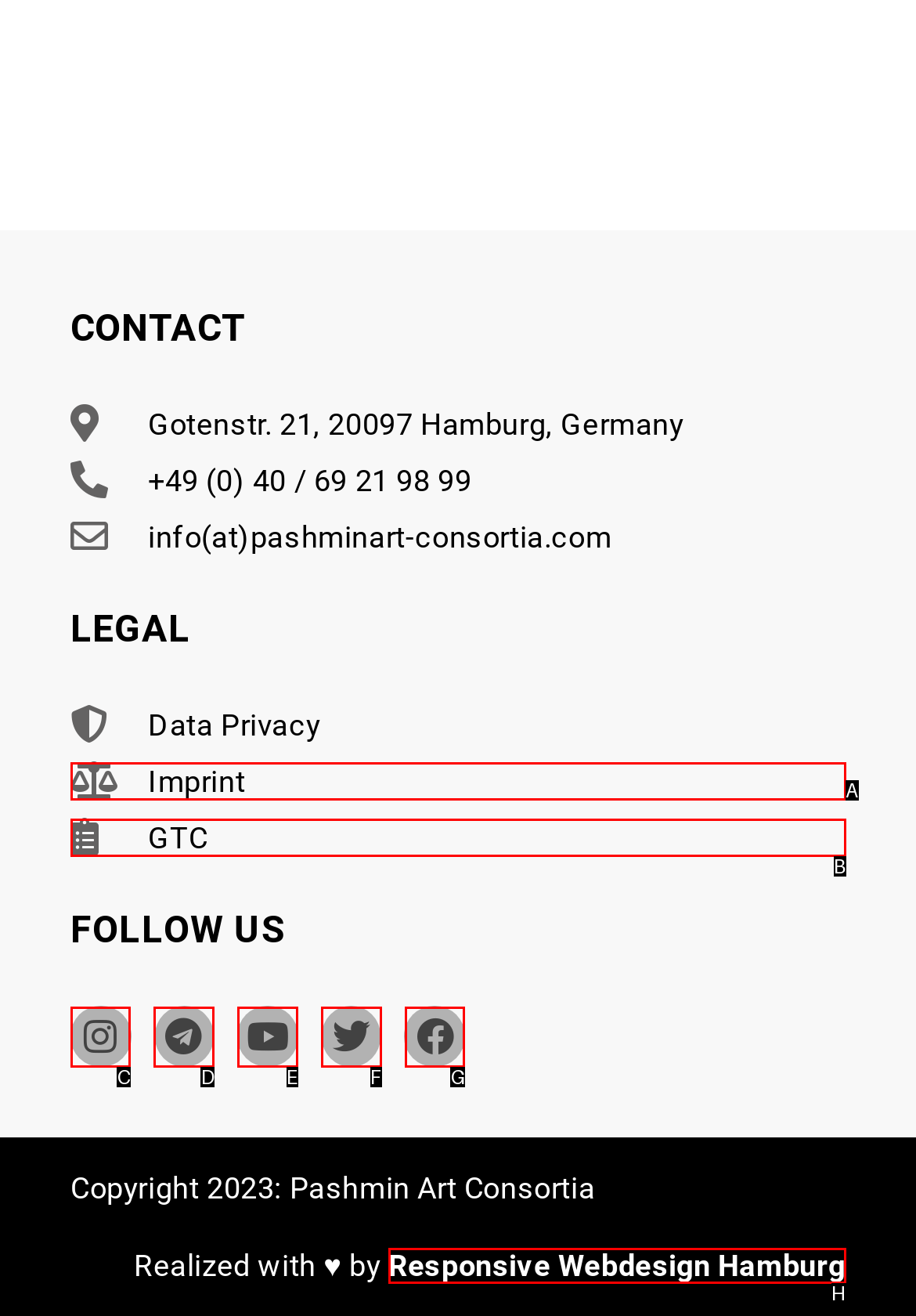Choose the option that matches the following description: Responsive Webdesign Hamburg
Answer with the letter of the correct option.

H